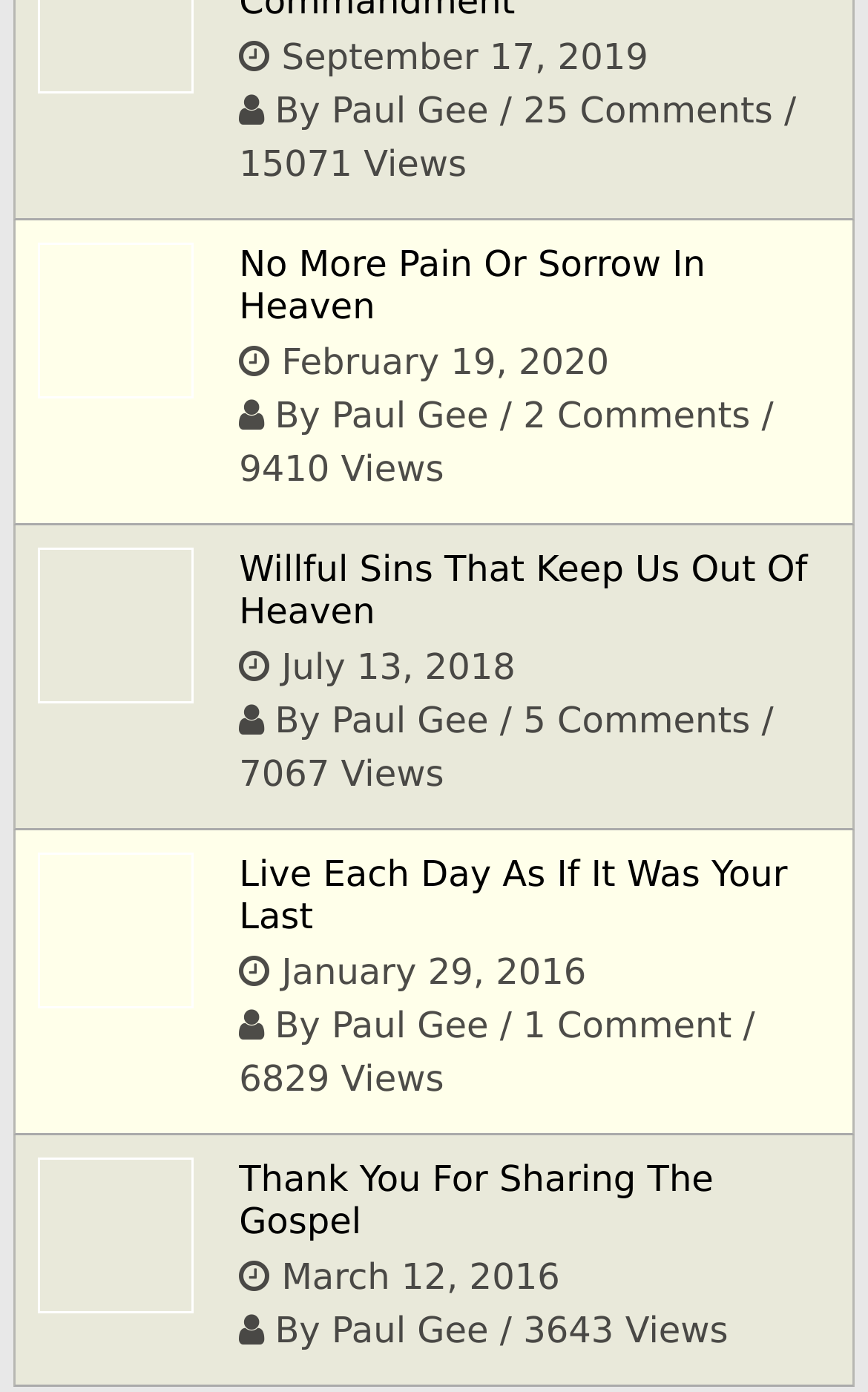How many comments does the most commented article have?
Please give a well-detailed answer to the question.

I looked at the comment counts for each article and found that the article 'No More Pain Or Sorrow In Heaven' has the most comments with 25 comments.